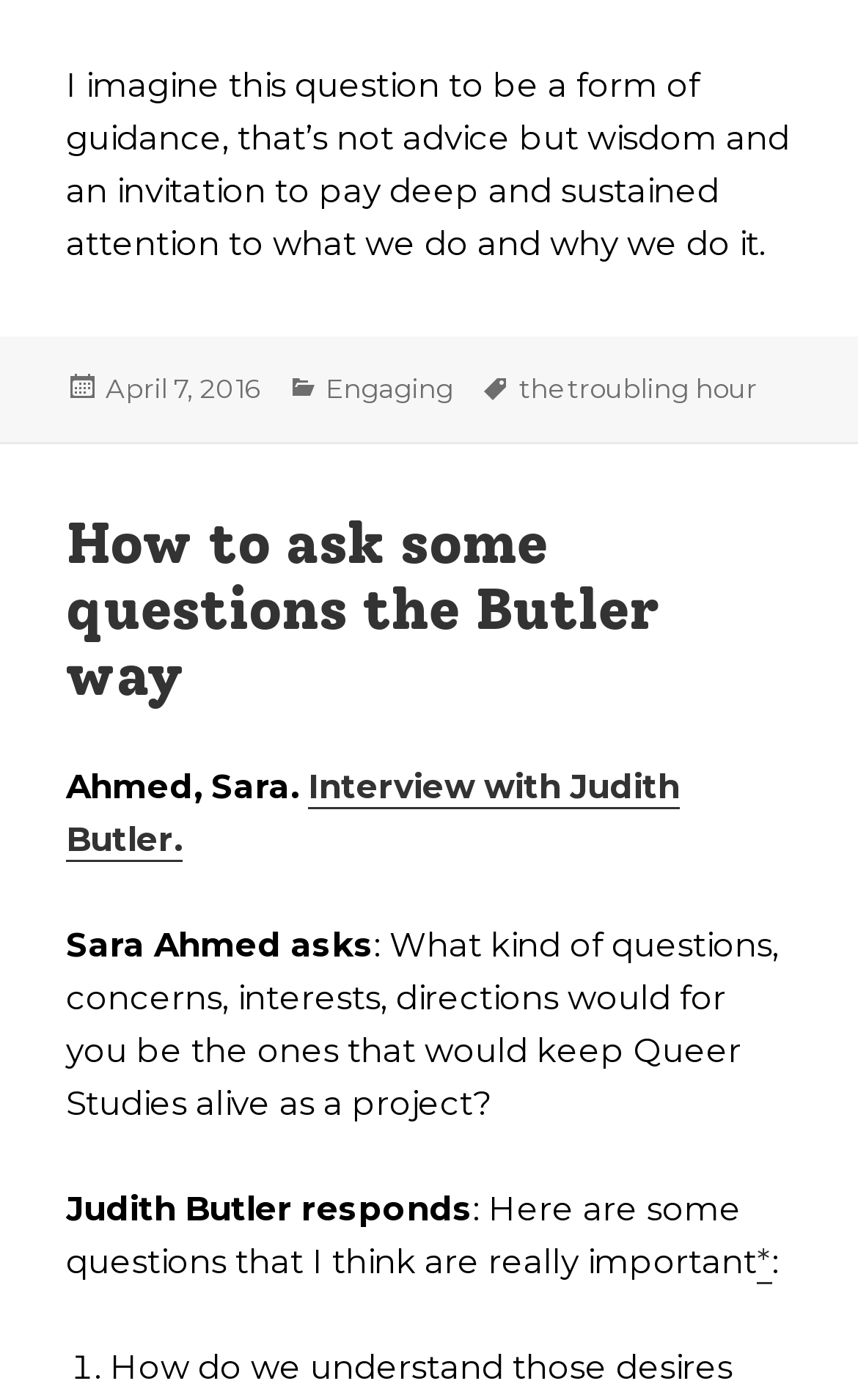Who is the author of the interview?
Answer the question with a single word or phrase derived from the image.

Sara Ahmed